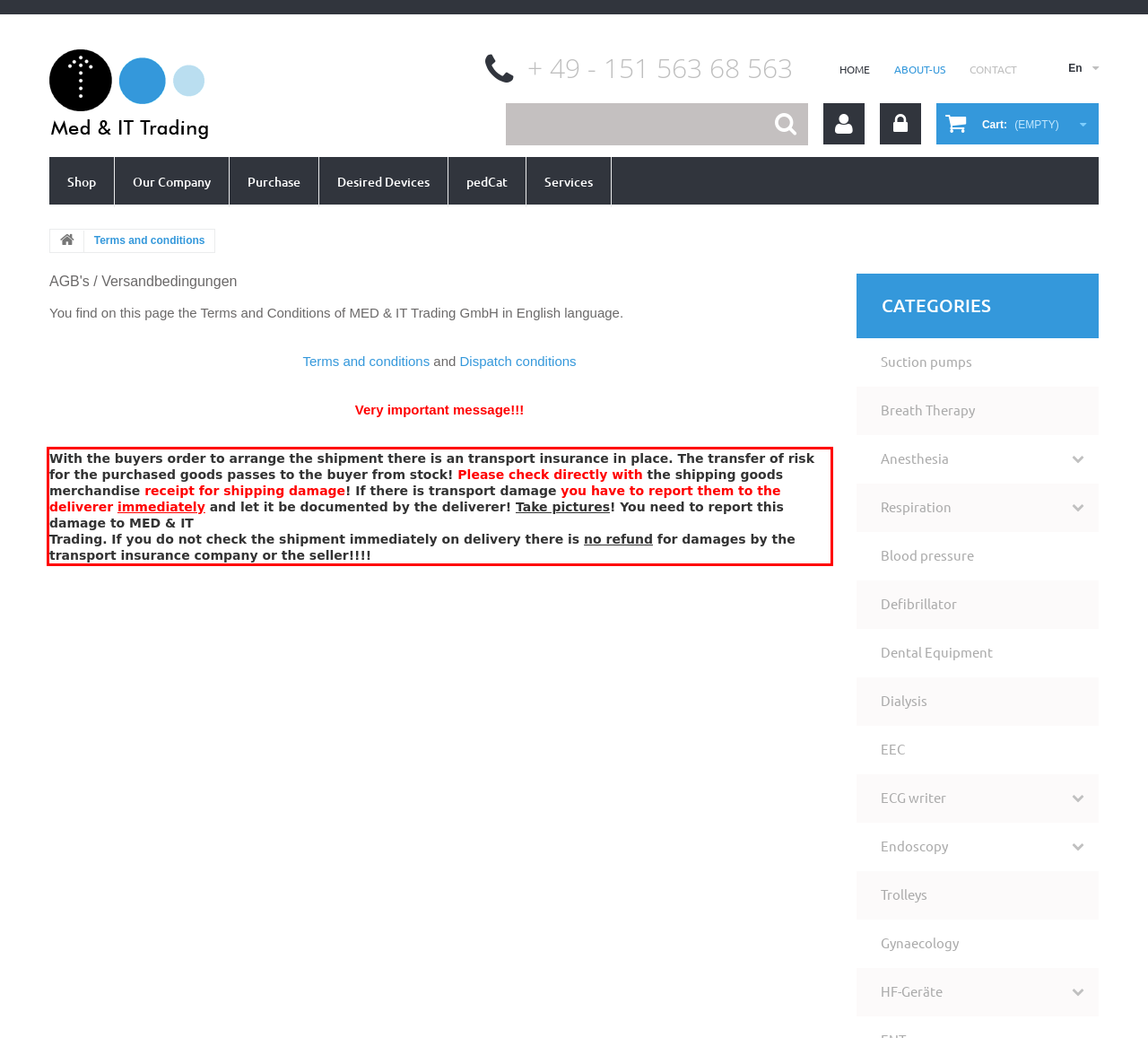Analyze the screenshot of a webpage where a red rectangle is bounding a UI element. Extract and generate the text content within this red bounding box.

With the buyers order to arrange the shipment there is an transport insurance in place. The transfer of risk for the purchased goods passes to the buyer from stock! Please check directly with the shipping goods merchandise receipt for shipping damage! If there is transport damage you have to report them to the deliverer immediately and let it be documented by the deliverer! Take pictures! You need to report this damage to MED & IT Trading. If you do not check the shipment immediately on delivery there is no refund for damages by the transport insurance company or the seller!!!!